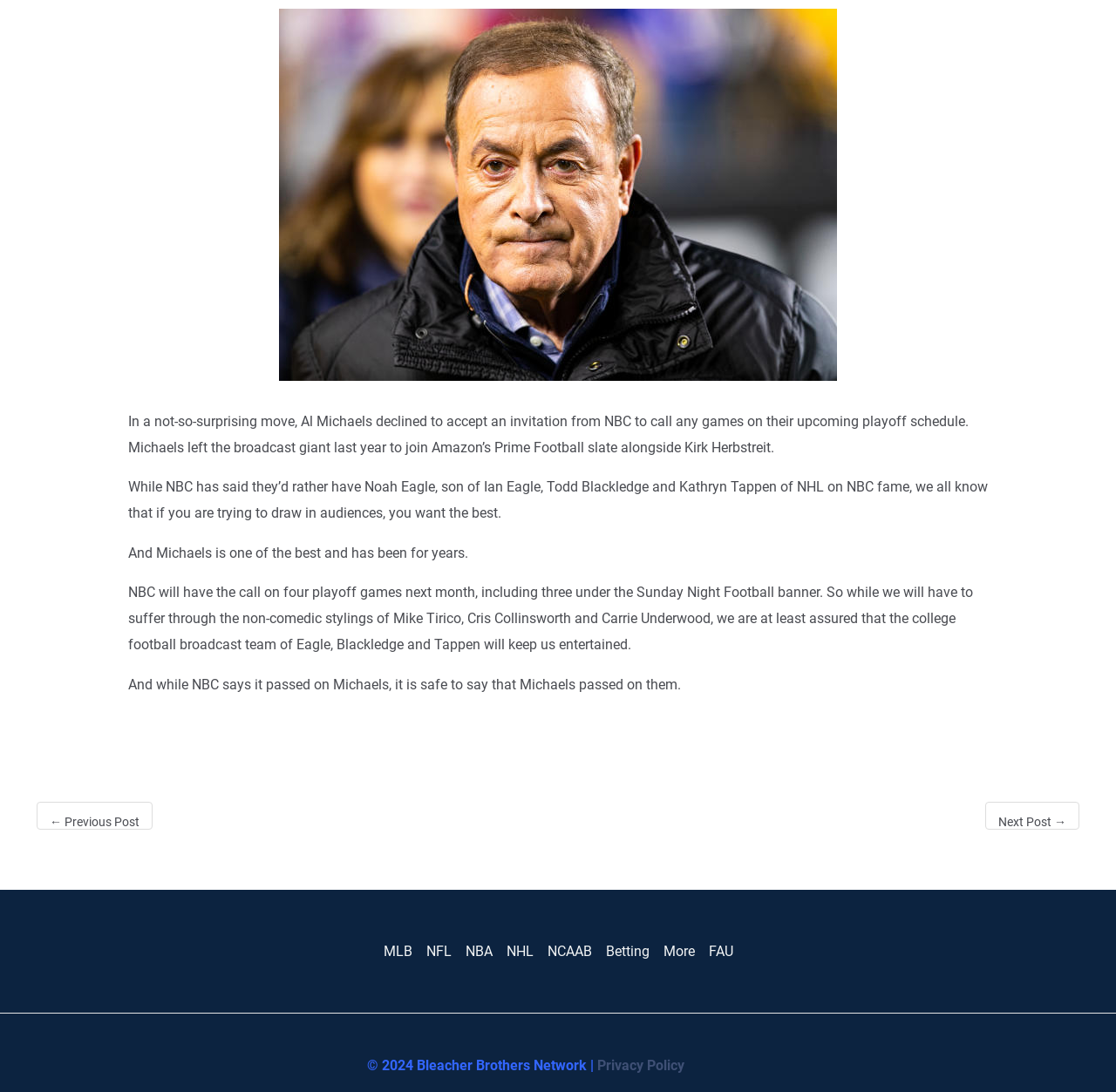Pinpoint the bounding box coordinates of the clickable area needed to execute the instruction: "go to next post". The coordinates should be specified as four float numbers between 0 and 1, i.e., [left, top, right, bottom].

[0.883, 0.734, 0.967, 0.76]